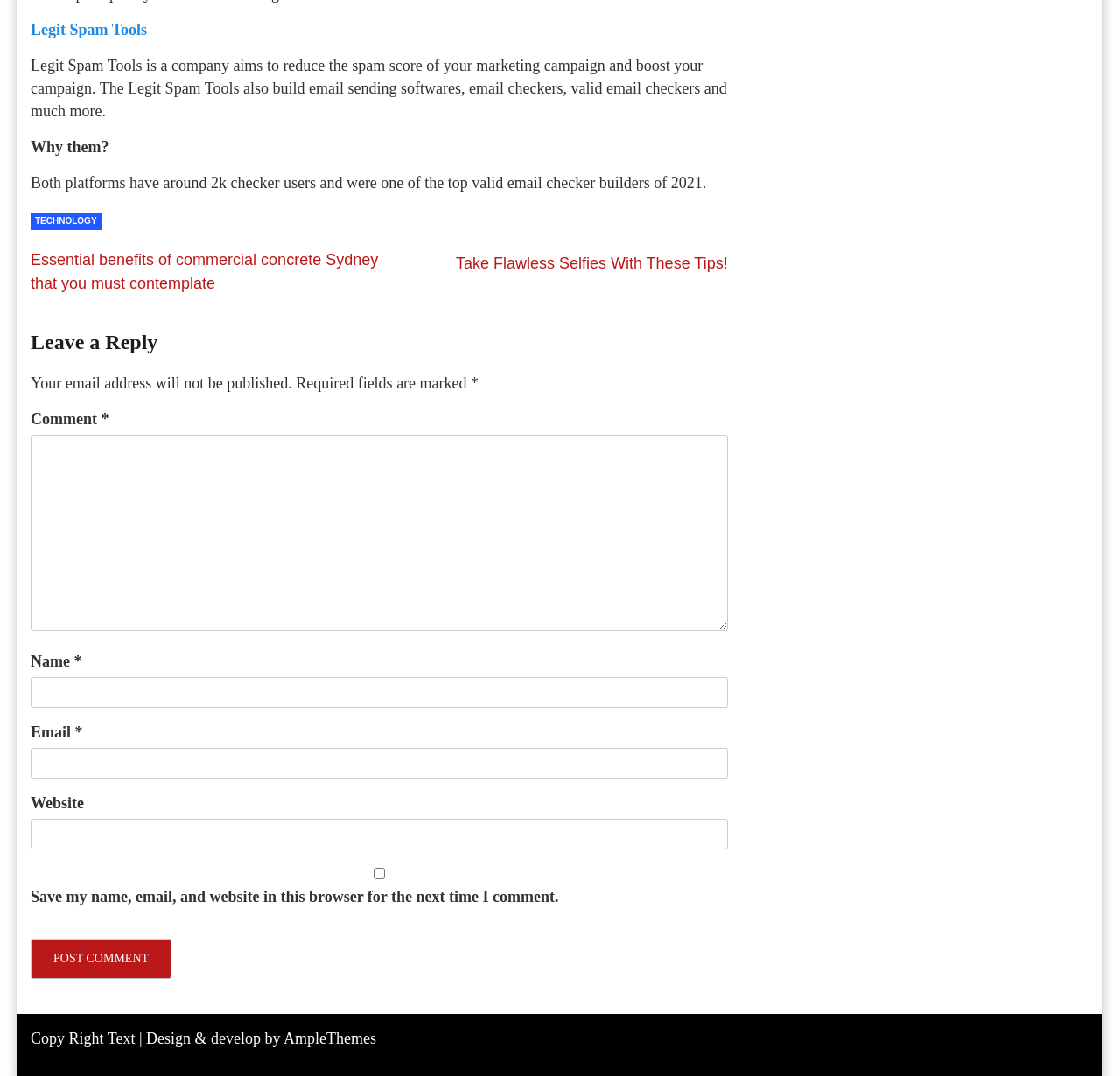Identify the bounding box of the UI element that matches this description: "parent_node: Website name="url"".

[0.027, 0.761, 0.65, 0.789]